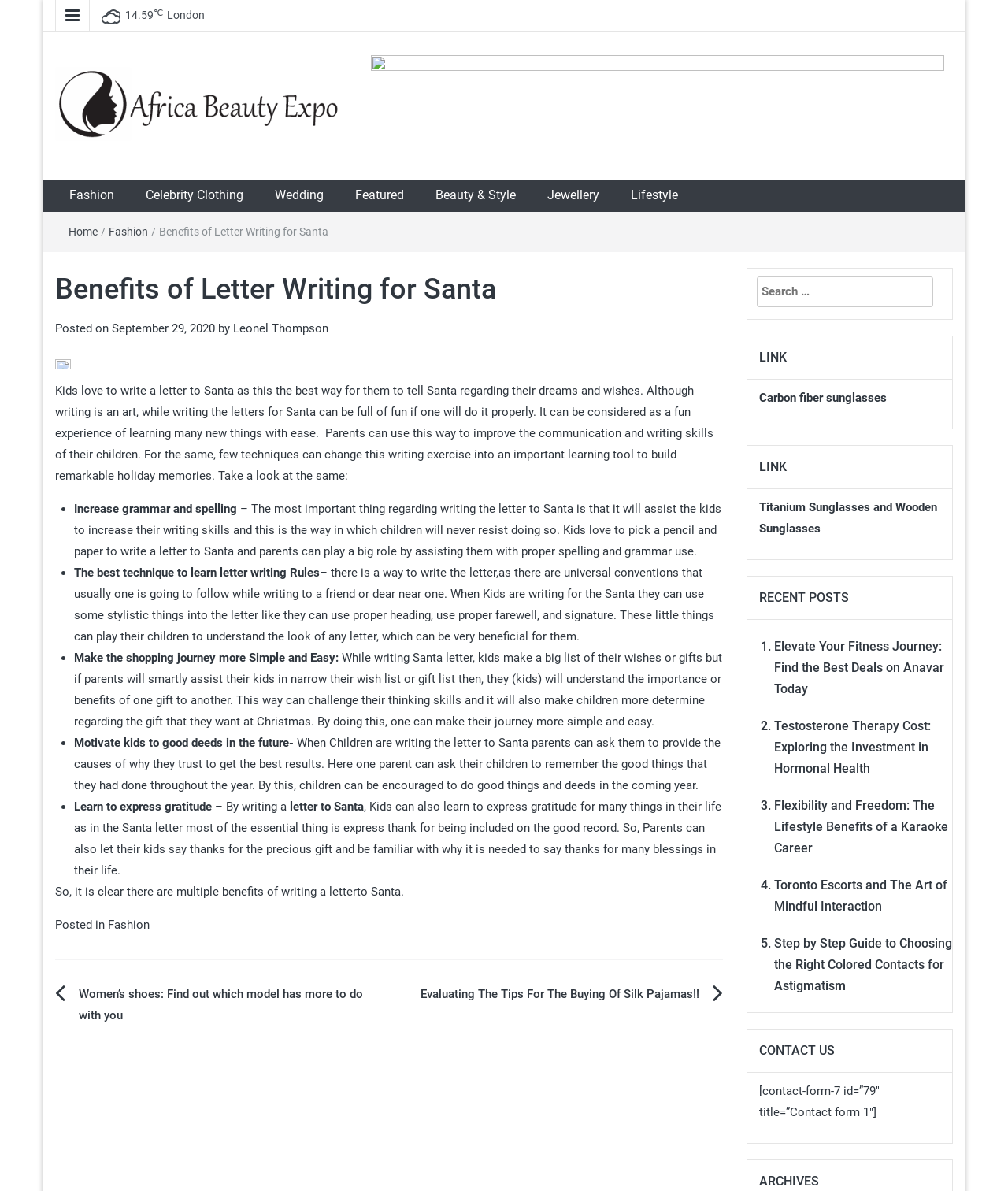Create a detailed description of the webpage's content and layout.

The webpage is about the benefits of writing a letter to Santa for kids. At the top, there is a navigation menu with links to "Africa Beauty Expo", "Fashion", "Celebrity Clothing", "Wedding", "Featured", "Beauty & Style", "Jewellery", and "Lifestyle". Below the navigation menu, there is a main article section with a heading "Benefits of Letter Writing for Santa" and a subheading "Posted on September 29, 2020 by Leonel Thompson".

The article discusses the importance of writing a letter to Santa for kids, highlighting the benefits of improving their writing skills, learning letter writing rules, making the shopping journey simpler, motivating kids to do good deeds, and learning to express gratitude. The article is divided into sections with bullet points, each explaining a specific benefit of writing a letter to Santa.

On the right side of the webpage, there are several sections, including a search bar, links to recent posts, and a contact form. The recent posts section lists five articles with links, including "Elevate Your Fitness Journey: Find the Best Deals on Anavar Today" and "Step by Step Guide to Choosing the Right Colored Contacts for Astigmatism". The contact form section allows users to fill out a form to contact the website.

At the bottom of the webpage, there is a footer section with links to "Fashion" and "Posts", as well as a post navigation section with links to previous and next posts.